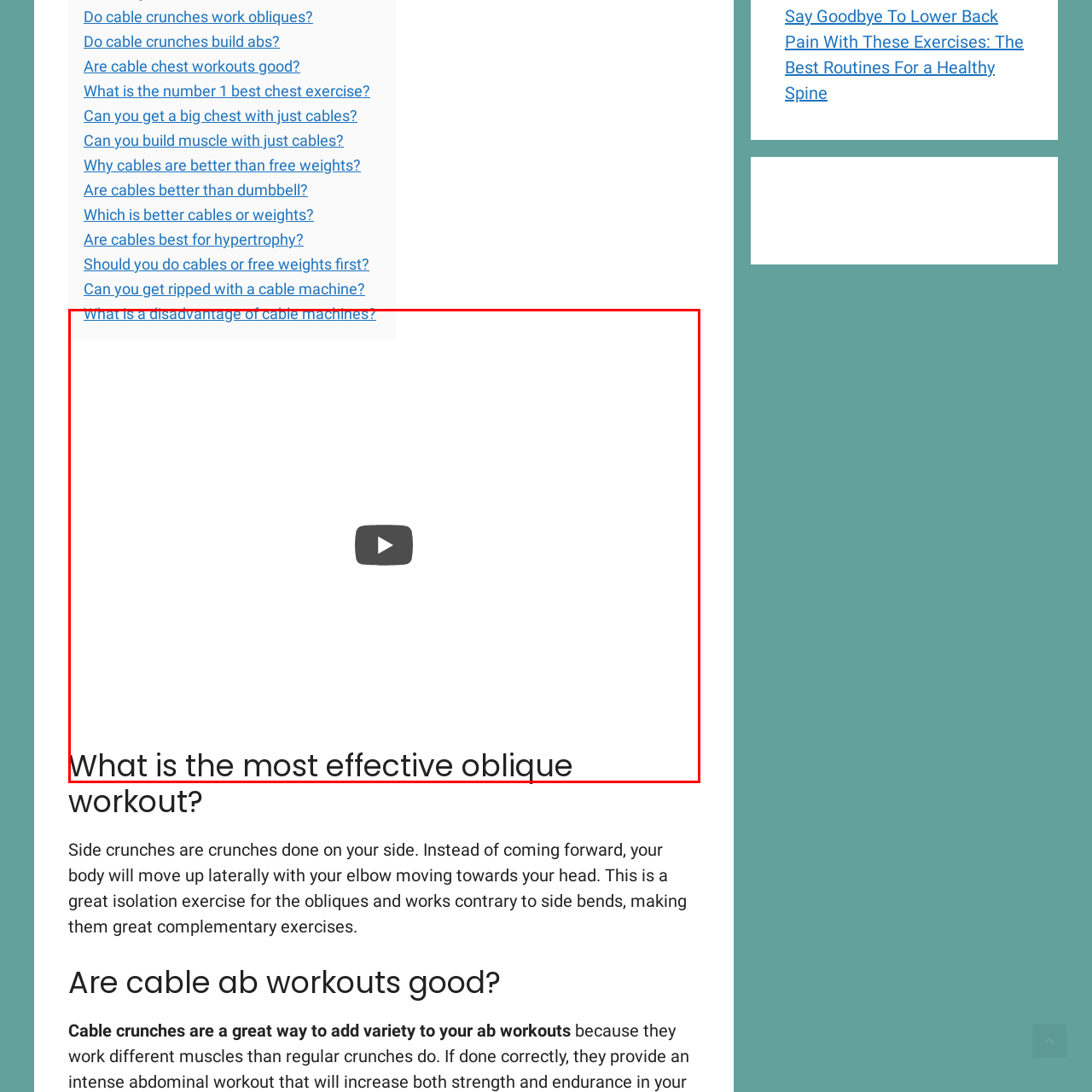Please provide a comprehensive description of the image that is enclosed within the red boundary.

The image features a YouTube video player embedded within an informative article on effective workout routines. Positioned beneath the heading "What is the most effective oblique workout?" the video serves as a visual resource for viewers seeking to enhance their understanding and execution of exercises targeting the oblique muscles. The text hints at discussing various abdominal workout methods, underlining the significance of incorporating cable exercises, particularly cable crunches, into fitness regimens. This dynamic combination of video content and written guidance aims to provide a comprehensive analysis of optimal techniques for strengthening the obliques.